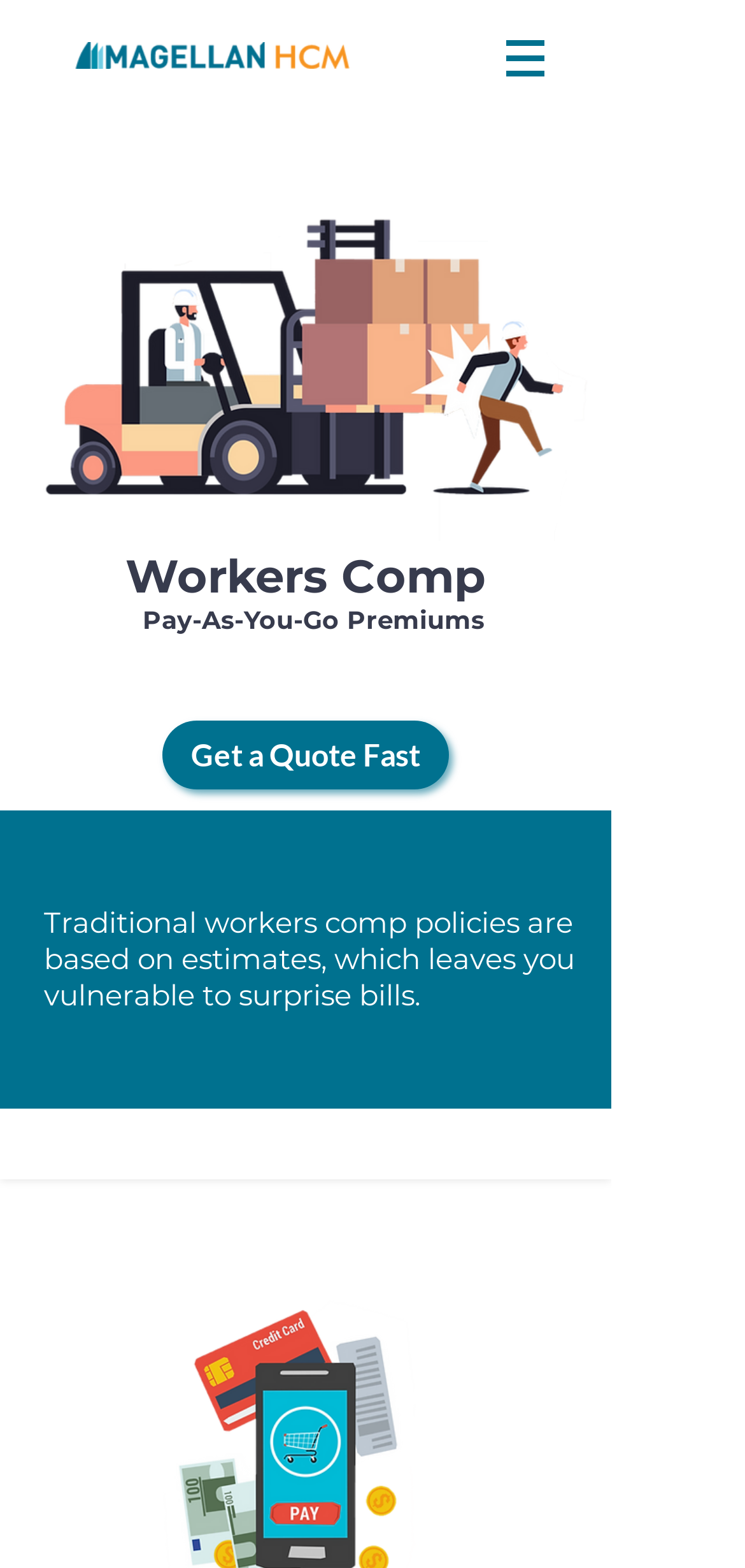By analyzing the image, answer the following question with a detailed response: What is the problem with traditional workers comp policies?

According to the webpage, traditional workers comp policies are based on estimates, which leaves users vulnerable to surprise bills, implying that the policies may not accurately reflect the actual costs.